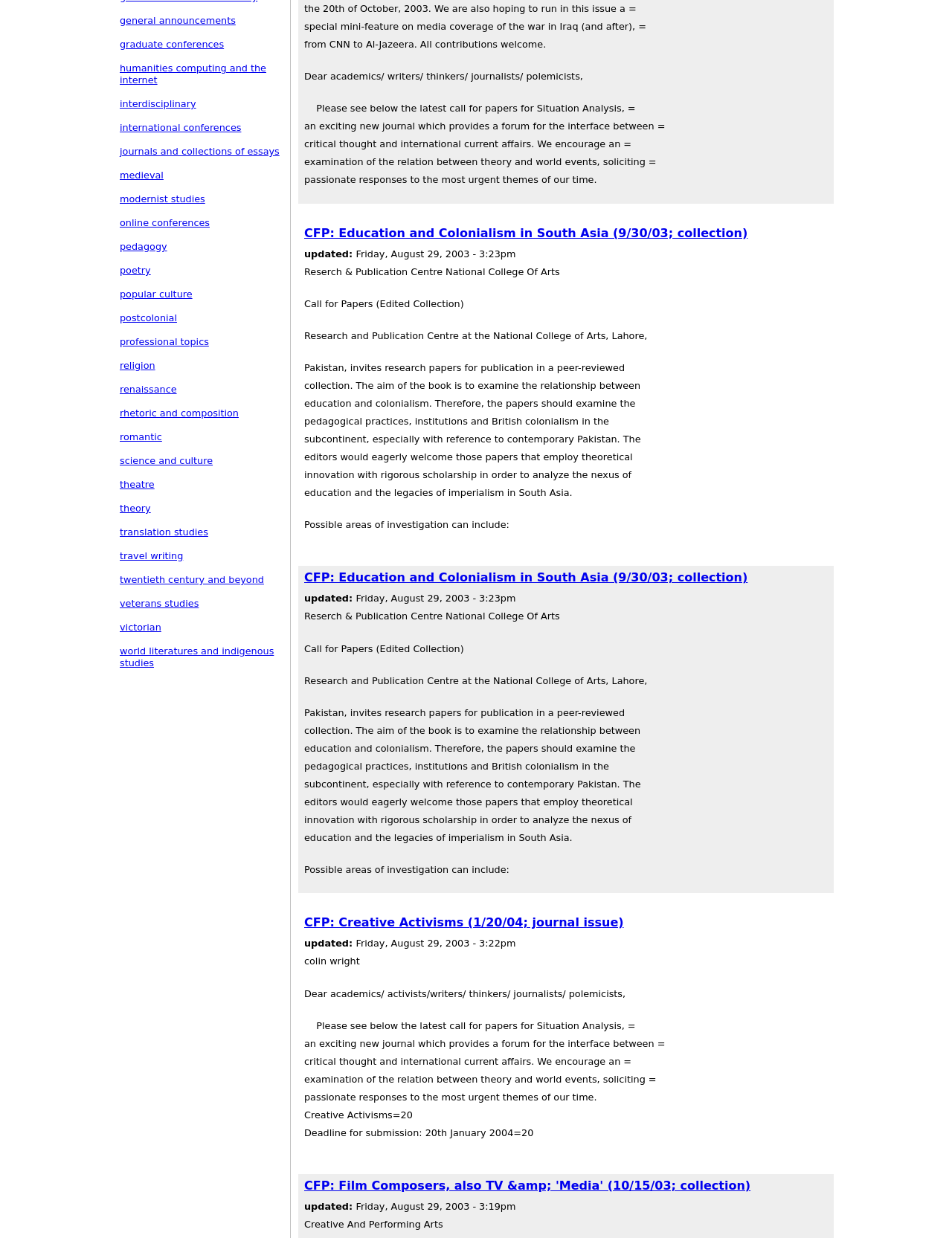Give the bounding box coordinates for the element described by: "rhetoric and composition".

[0.126, 0.329, 0.251, 0.338]